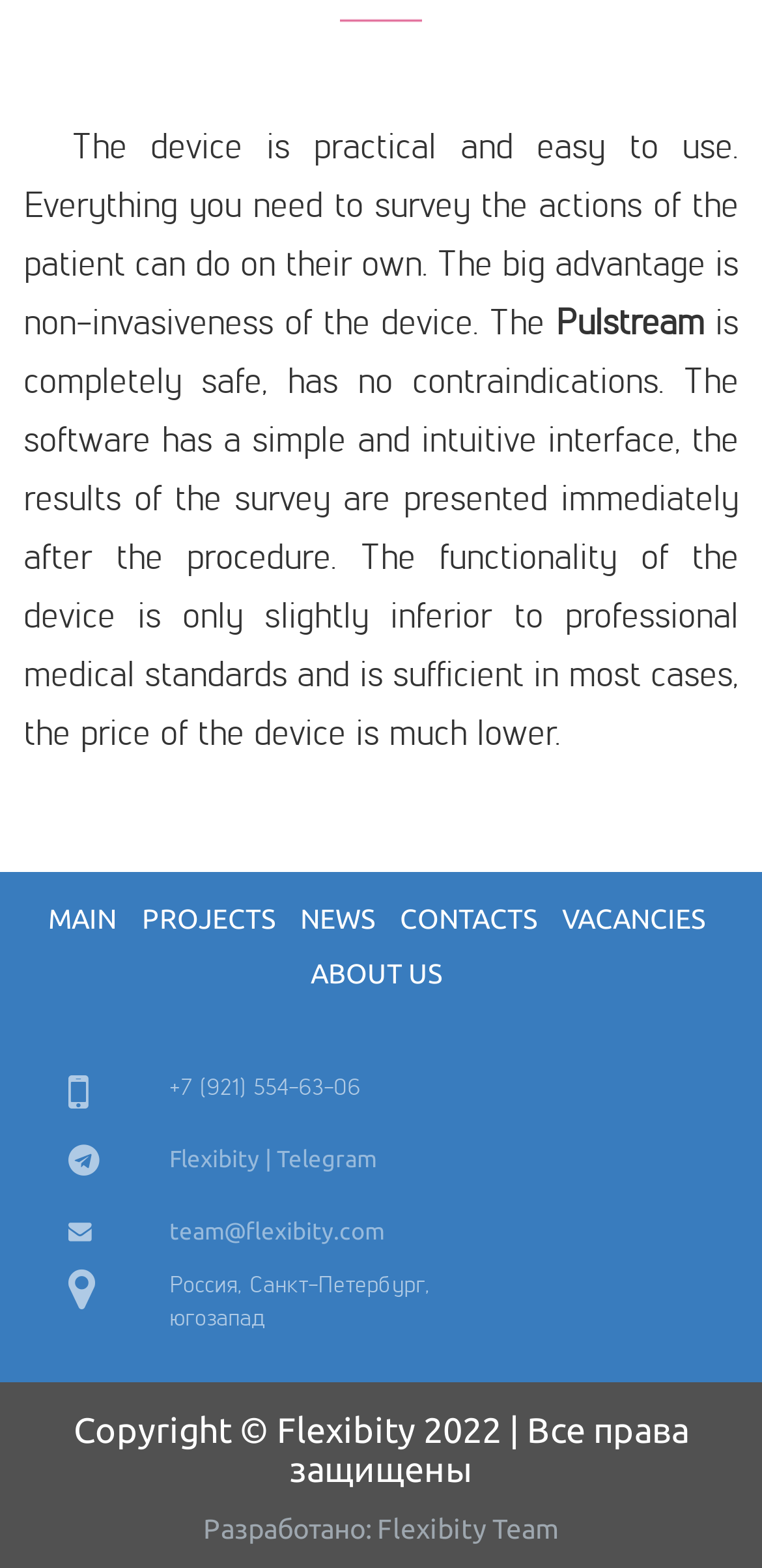Where is the company located?
Please respond to the question with a detailed and informative answer.

The company location is mentioned in the static text elements with the texts 'Россия, Санкт-Петербург,' and 'югозапад' located at coordinates [0.222, 0.809, 0.563, 0.828] and [0.222, 0.83, 0.347, 0.849] respectively.